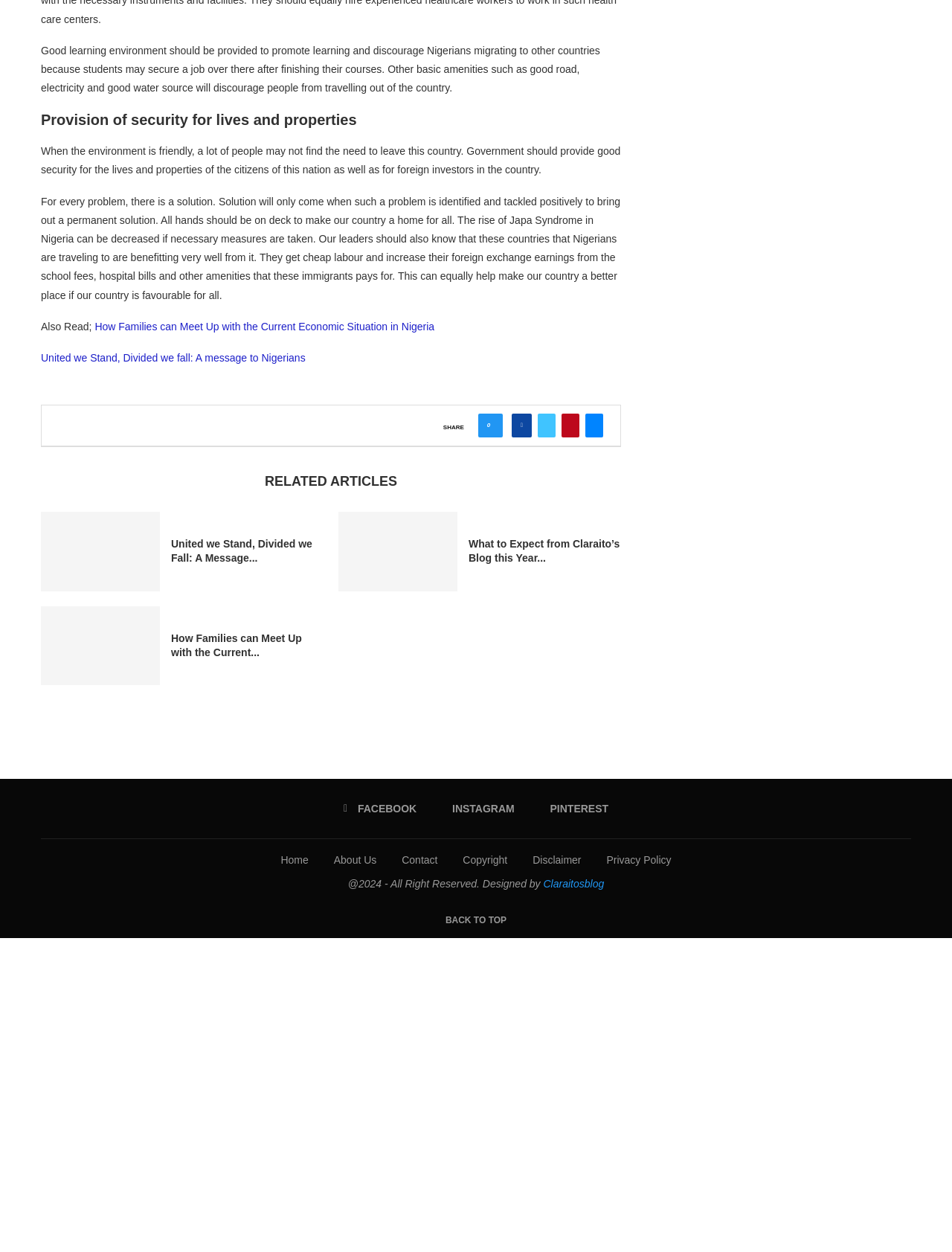What is the title of the first related article?
Carefully analyze the image and provide a detailed answer to the question.

The first related article is listed under the 'RELATED ARTICLES' heading, and its title is 'United we Stand, Divided we Fall: A Message to Nigerians', which is also a link to the article.